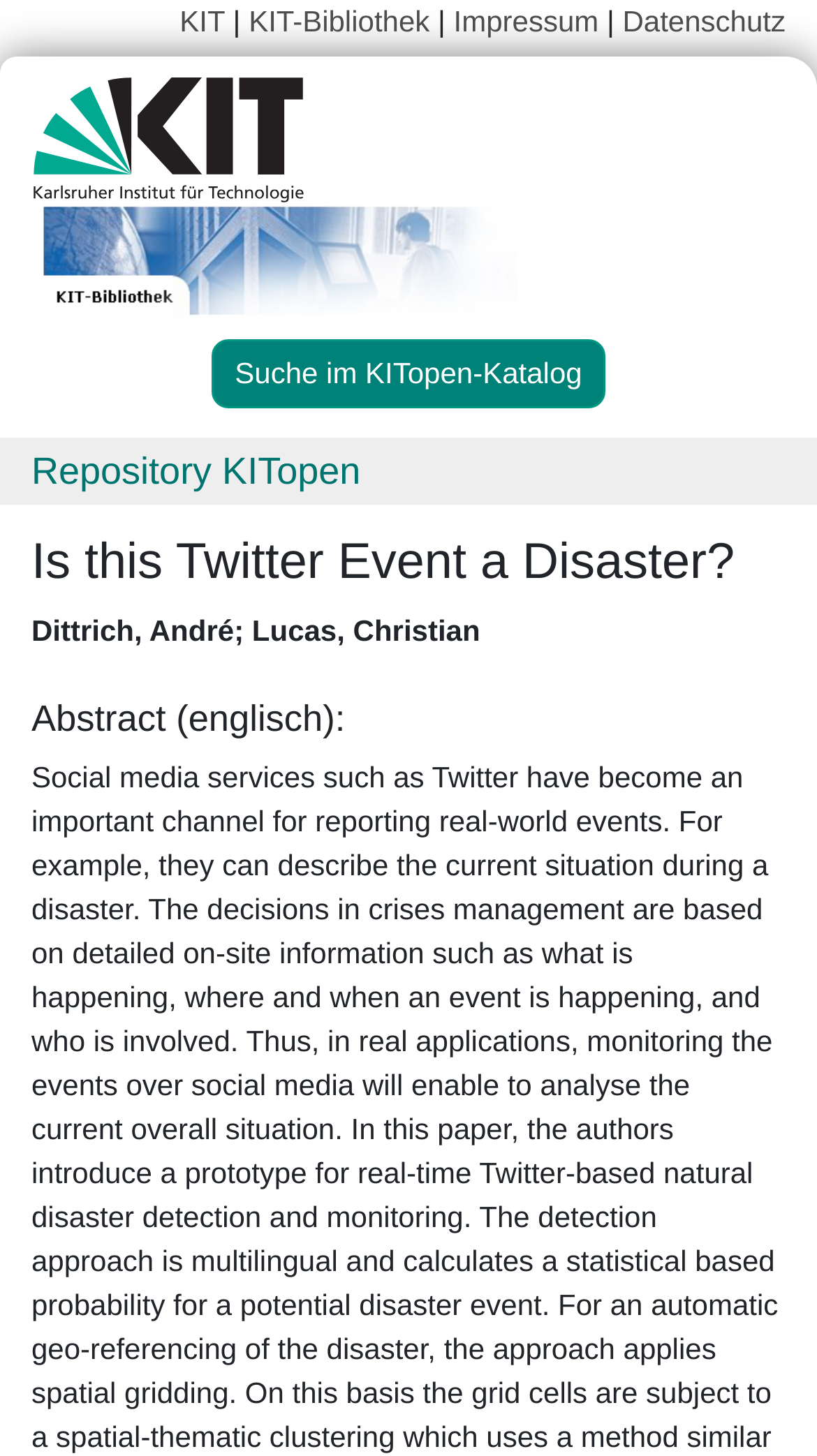Give an in-depth explanation of the webpage layout and content.

The webpage appears to be a repository or article page, specifically about a Twitter event and its relation to disasters. At the top left, there is a KIT logo, accompanied by a KIT-Bibliothek logo to its right. Below these logos, there are several links, including "KIT", "KIT-Bibliothek", "Impressum", and "Datenschutz", which are aligned horizontally and take up the top section of the page.

Below the links, there is a search bar labeled "Suche im KITopen-Katalog" (Search in KITopen catalog). Underneath the search bar, there is a heading that reads "Repository KITopen", which is followed by a link with the same text.

The main content of the page starts with a heading that asks "Is this Twitter Event a Disaster?", which is centered at the top of the main section. Below this heading, there are three lines of text, listing the authors of the article or repository: "Dittrich, André ; Lucas, Christian". 

Finally, there is another heading that reads "Abstract (englisch):", which suggests that the abstract of the article or repository will follow, although the text itself is not provided in the accessibility tree.